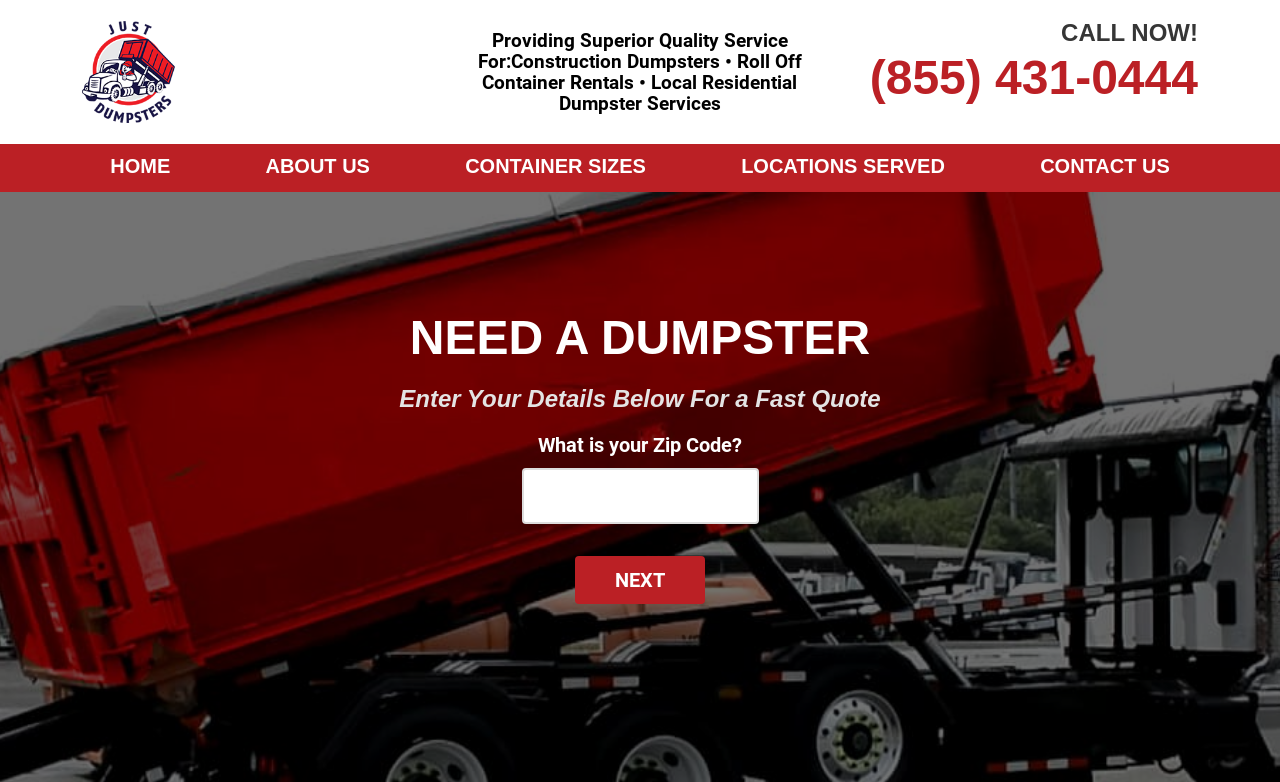Find the bounding box of the web element that fits this description: "Home".

[0.067, 0.184, 0.153, 0.247]